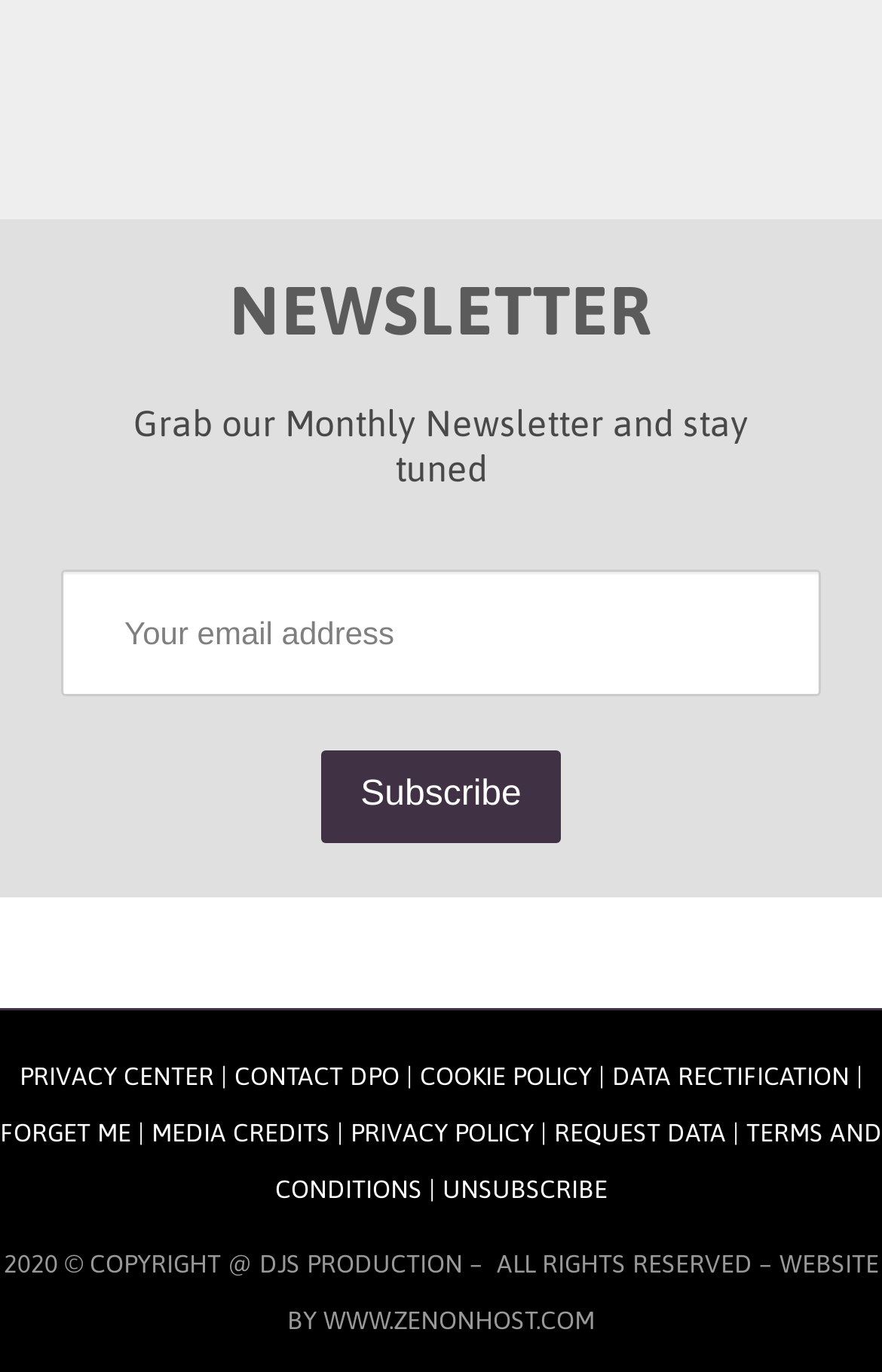Carefully observe the image and respond to the question with a detailed answer:
What is the purpose of the textbox?

The textbox is labeled 'Your email address' and is required, indicating that it is used to input an email address, likely for subscribing to a newsletter.